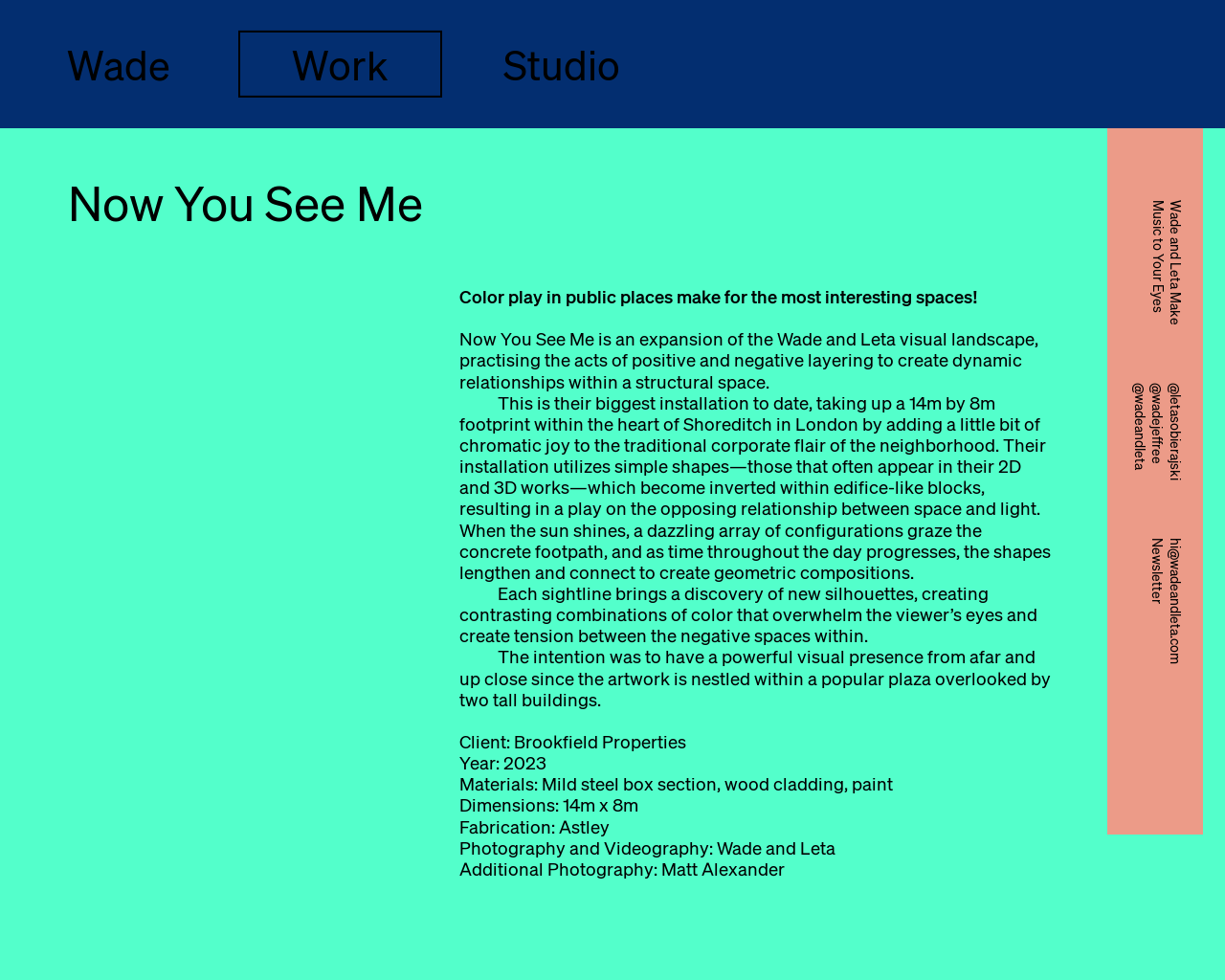Please predict the bounding box coordinates (top-left x, top-left y, bottom-right x, bottom-right y) for the UI element in the screenshot that fits the description: WadeLeta

[0.014, 0.031, 0.181, 0.1]